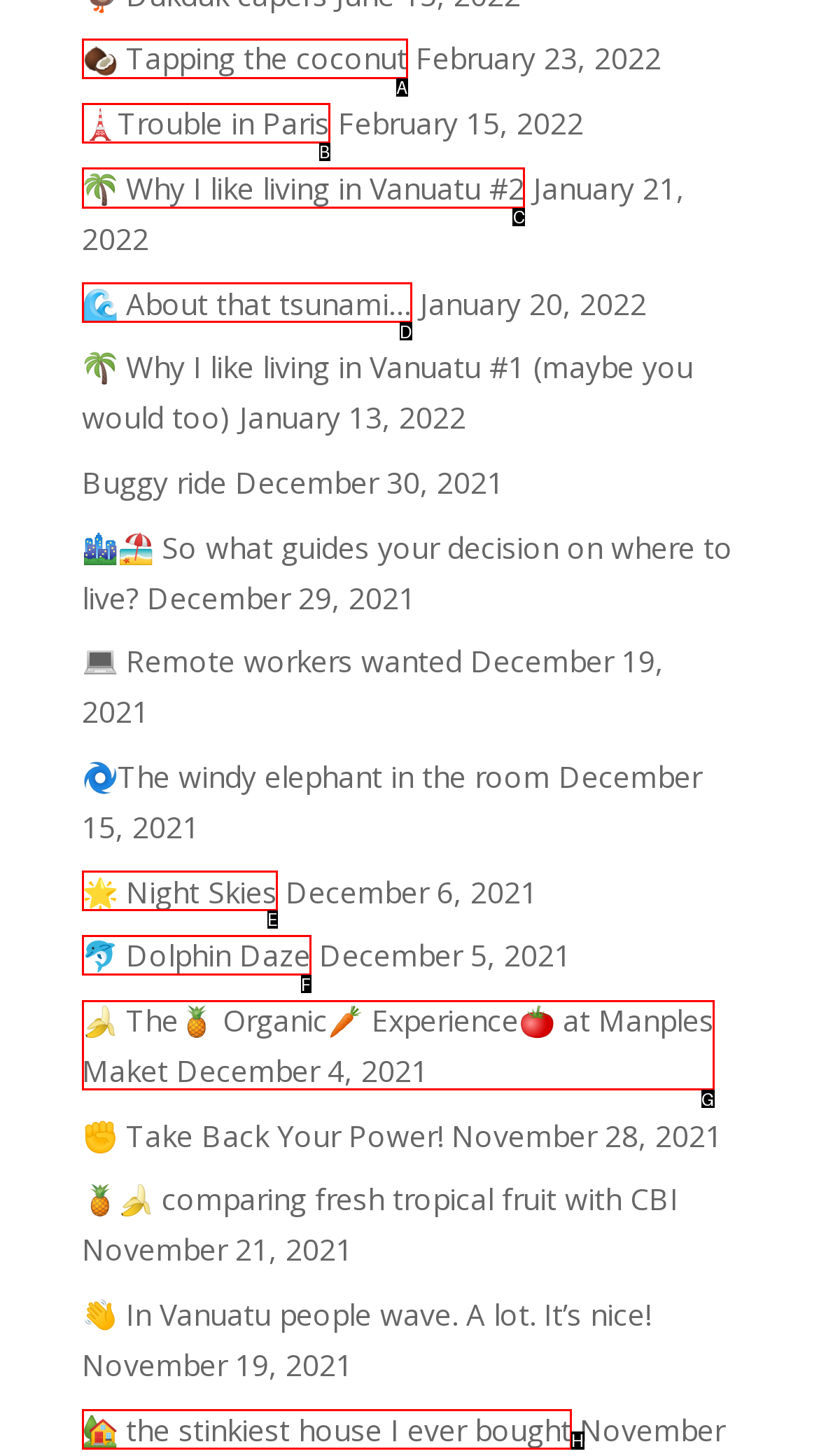Determine the letter of the element to click to accomplish this task: Read the article 'Why I like living in Vanuatu #2'. Respond with the letter.

C